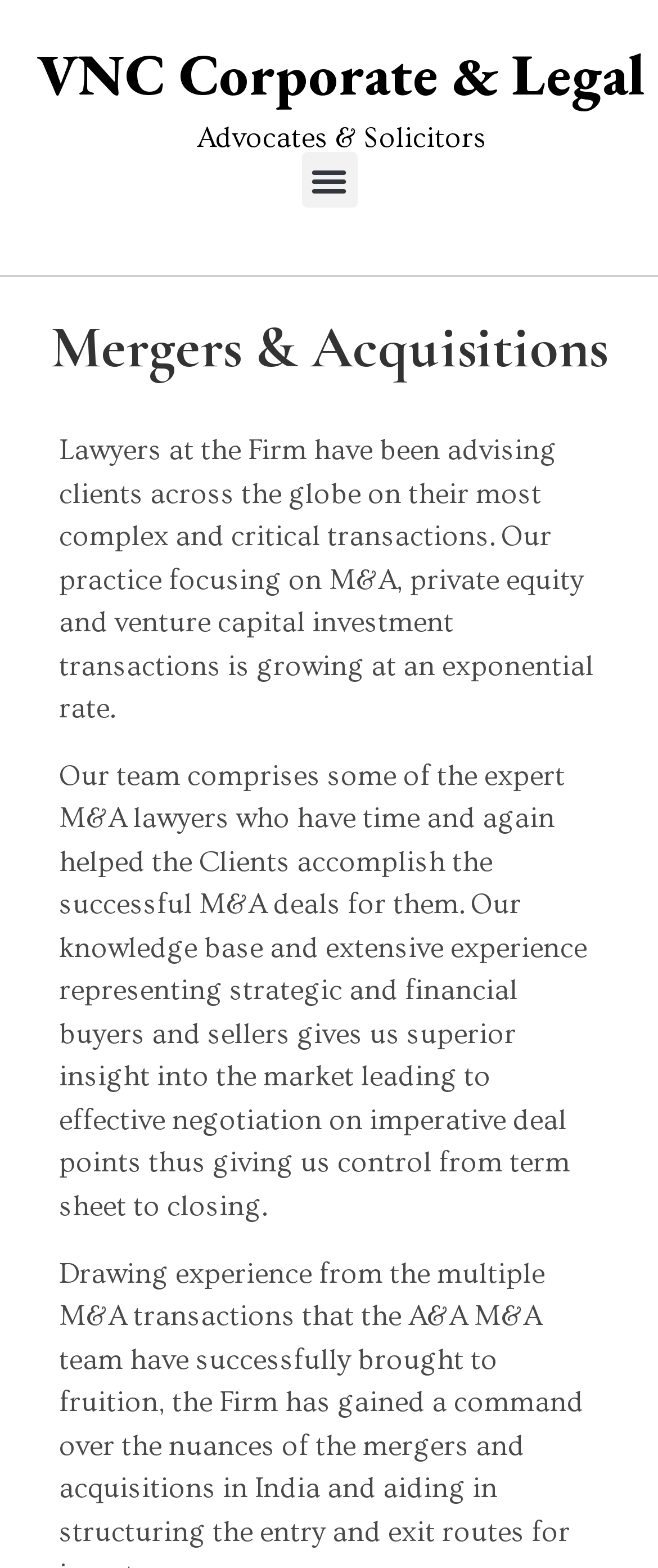Locate the bounding box coordinates of the UI element described by: "VNC Corporate & Legal". Provide the coordinates as four float numbers between 0 and 1, formatted as [left, top, right, bottom].

[0.056, 0.024, 0.982, 0.071]